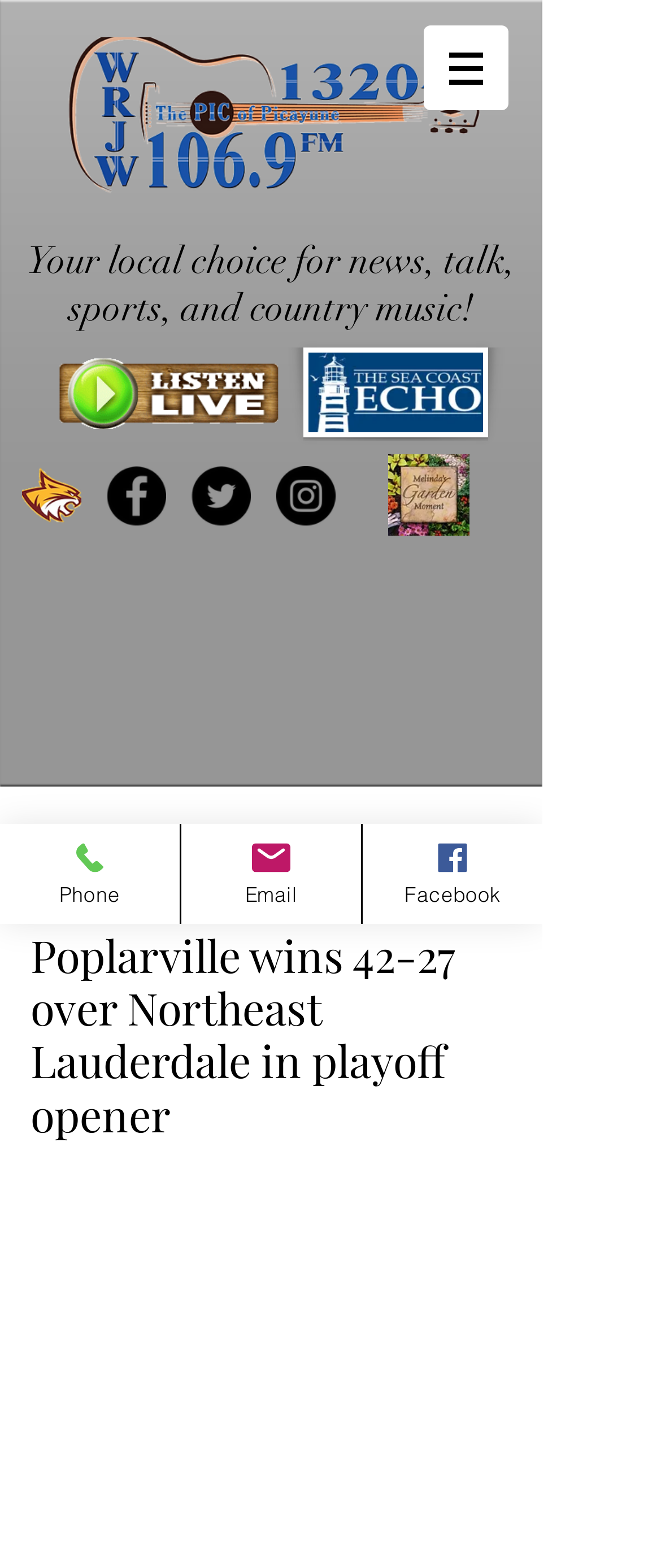Provide the bounding box coordinates for the UI element described in this sentence: "aria-label="Twitter - Black Circle"". The coordinates should be four float values between 0 and 1, i.e., [left, top, right, bottom].

[0.29, 0.297, 0.379, 0.335]